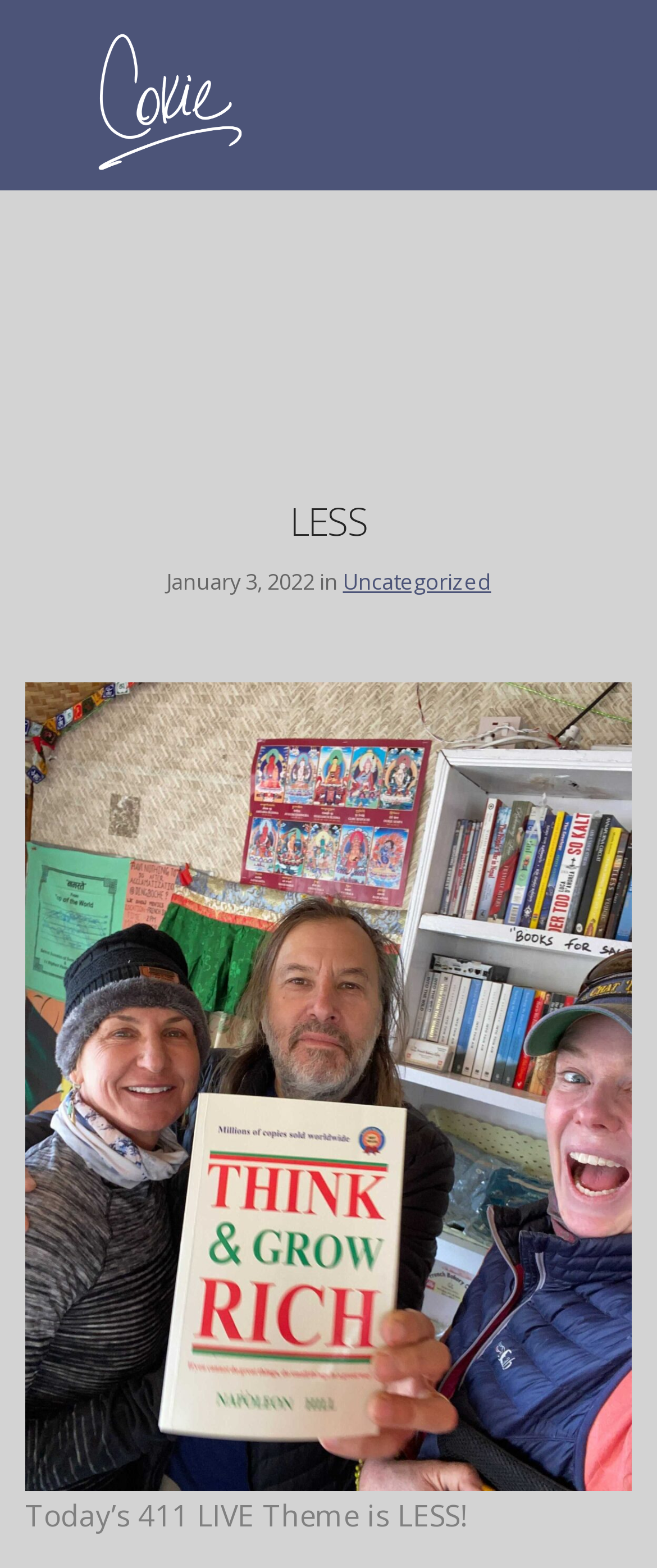Find the bounding box of the element with the following description: "Zombicide". The coordinates must be four float numbers between 0 and 1, formatted as [left, top, right, bottom].

None